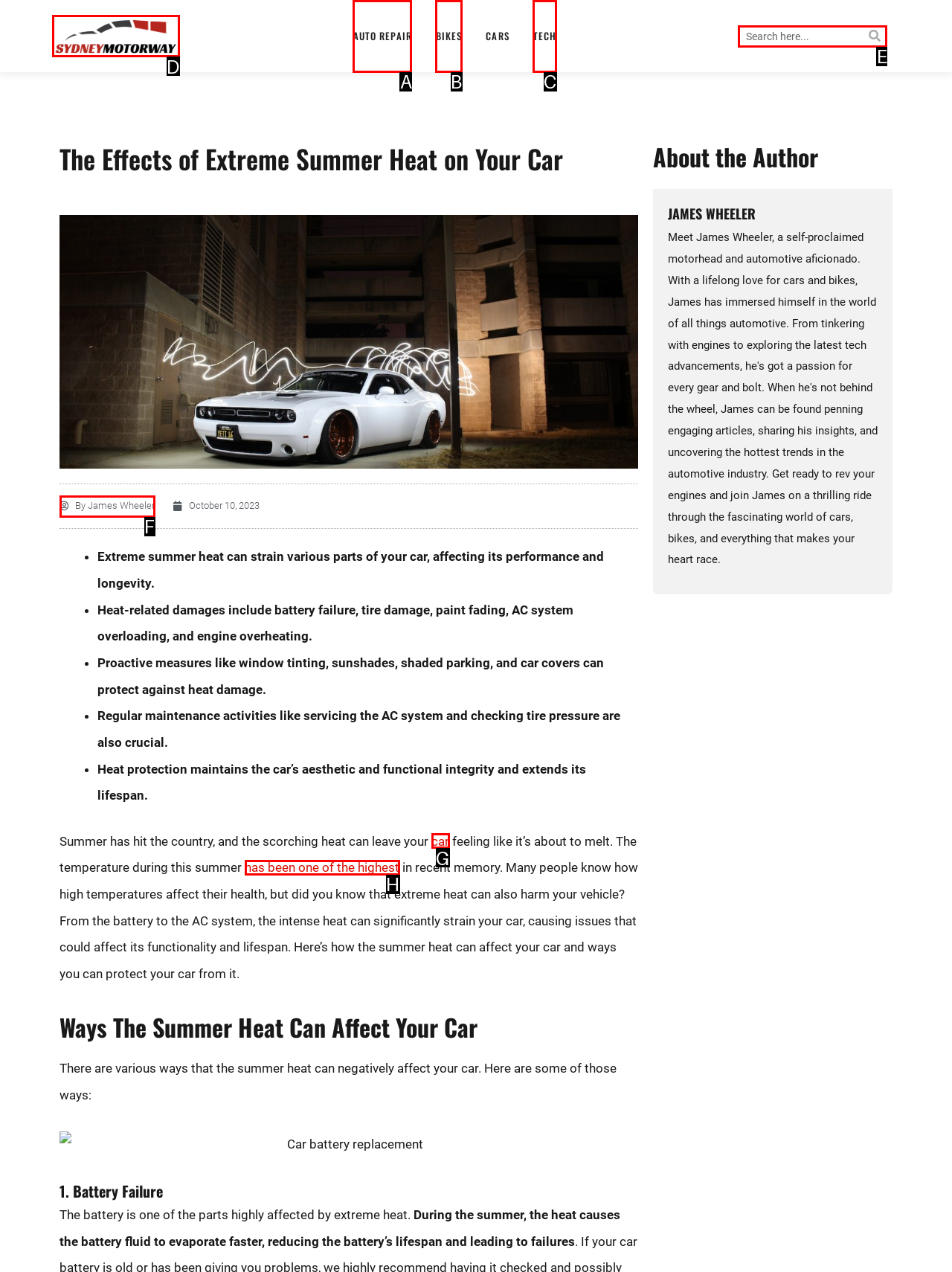For the task "Search for something", which option's letter should you click? Answer with the letter only.

E